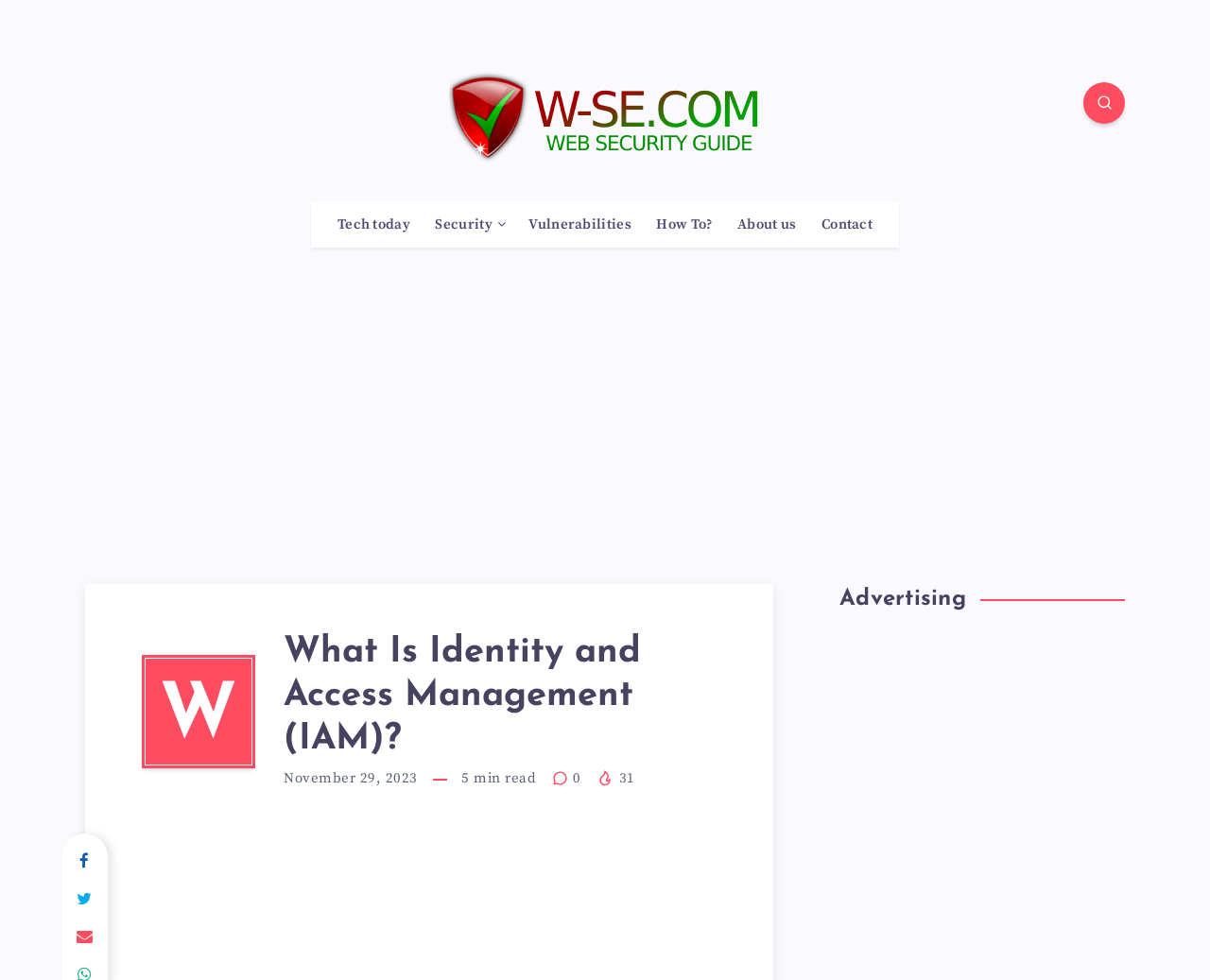What is the topic of the webpage?
Using the details shown in the screenshot, provide a comprehensive answer to the question.

The webpage is about Identity and Access Management (IAM) as indicated by the heading 'What Is Identity and Access Management (IAM)?' and the meta description.